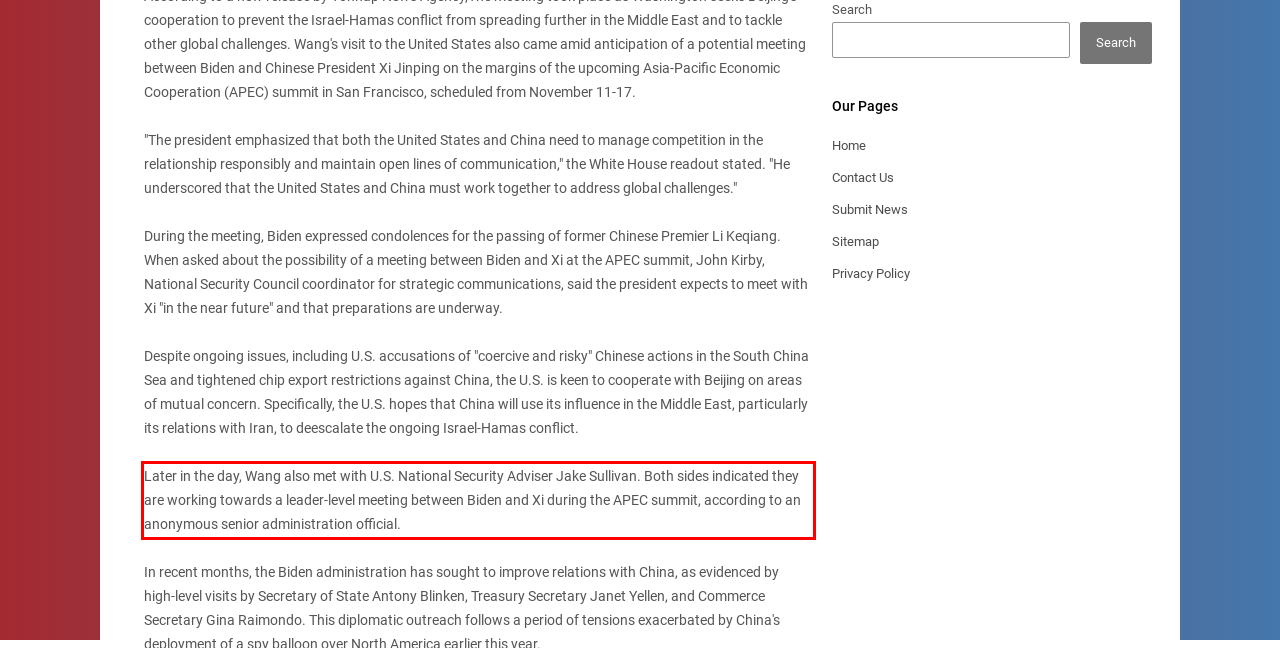Identify the text within the red bounding box on the webpage screenshot and generate the extracted text content.

Later in the day, Wang also met with U.S. National Security Adviser Jake Sullivan. Both sides indicated they are working towards a leader-level meeting between Biden and Xi during the APEC summit, according to an anonymous senior administration official.